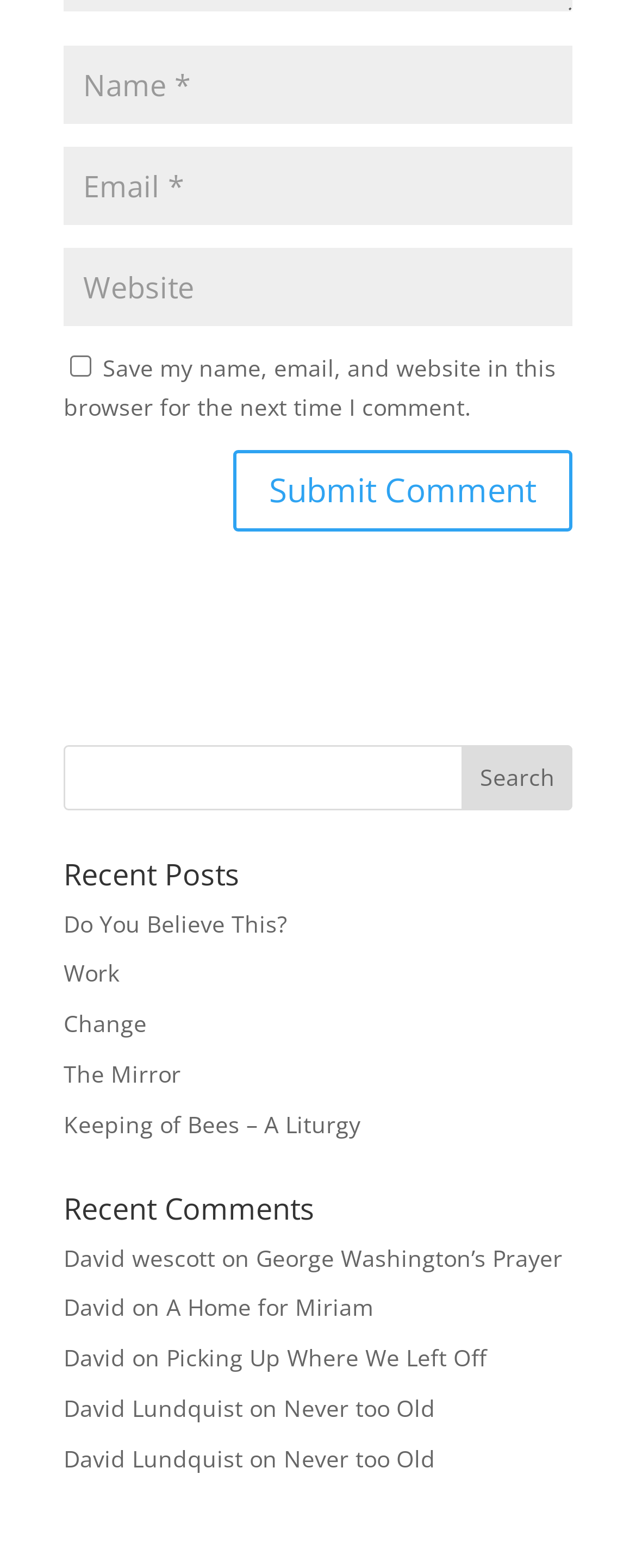What is the text of the first comment?
Answer briefly with a single word or phrase based on the image.

David wescott